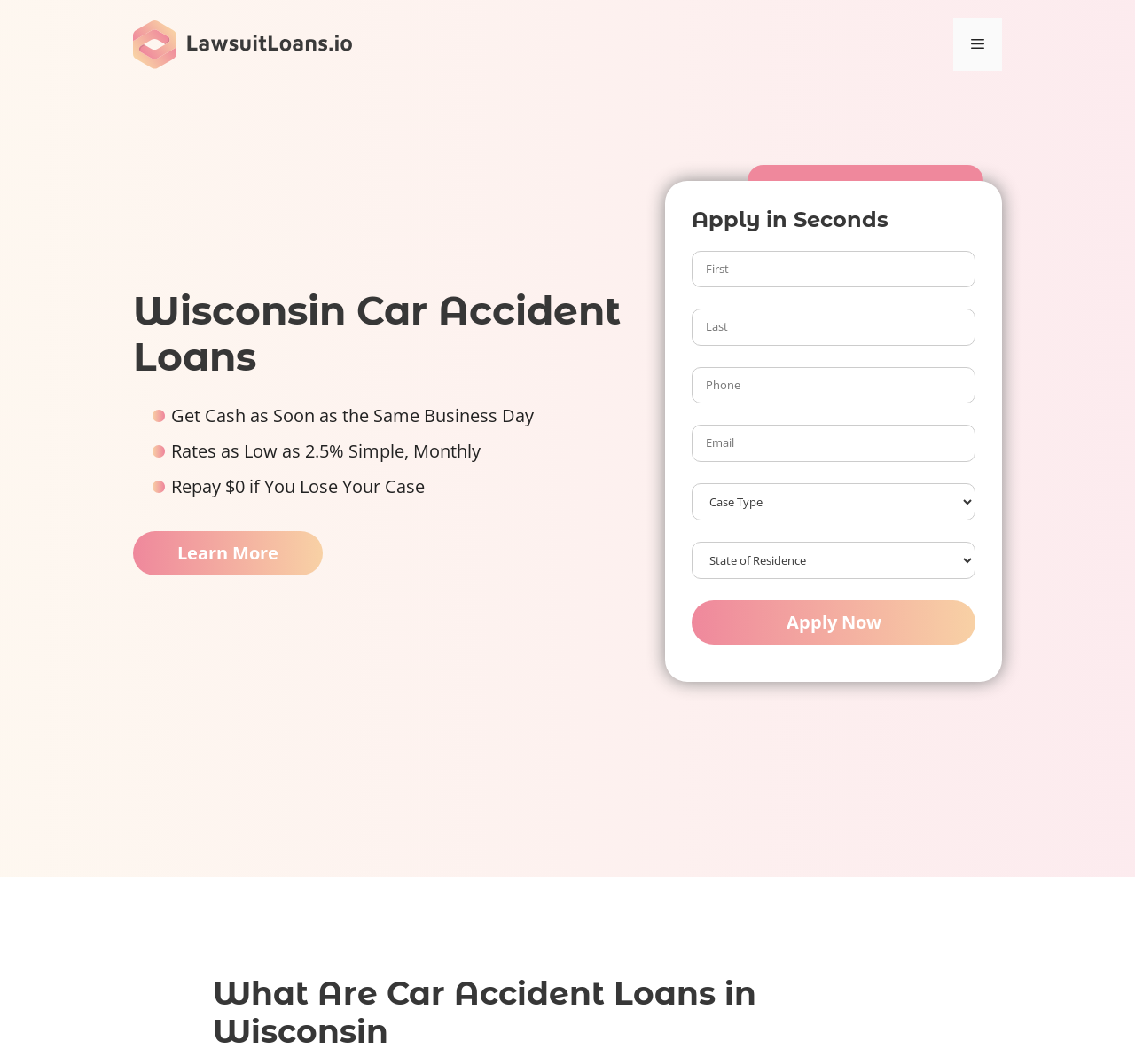Please determine the bounding box coordinates of the element to click in order to execute the following instruction: "Click the Learn More link". The coordinates should be four float numbers between 0 and 1, specified as [left, top, right, bottom].

[0.117, 0.499, 0.284, 0.541]